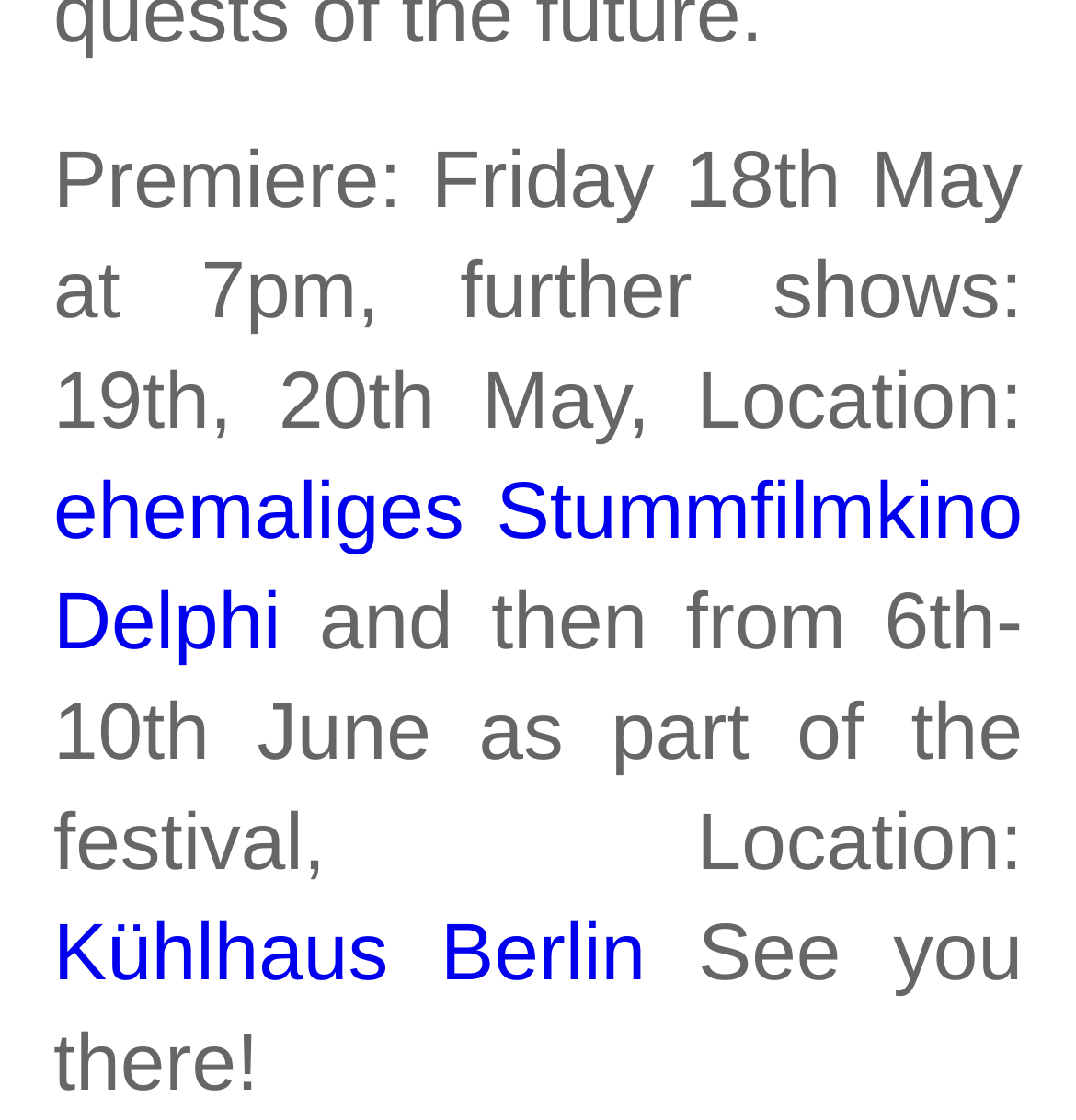Provide the bounding box coordinates for the specified HTML element described in this description: "ehemaliges Stummfilmkino Delphi". The coordinates should be four float numbers ranging from 0 to 1, in the format [left, top, right, bottom].

[0.05, 0.419, 0.95, 0.597]